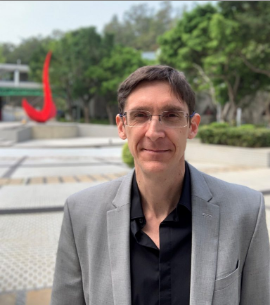What color is Professor McKay's blazer?
Use the screenshot to answer the question with a single word or phrase.

Light gray